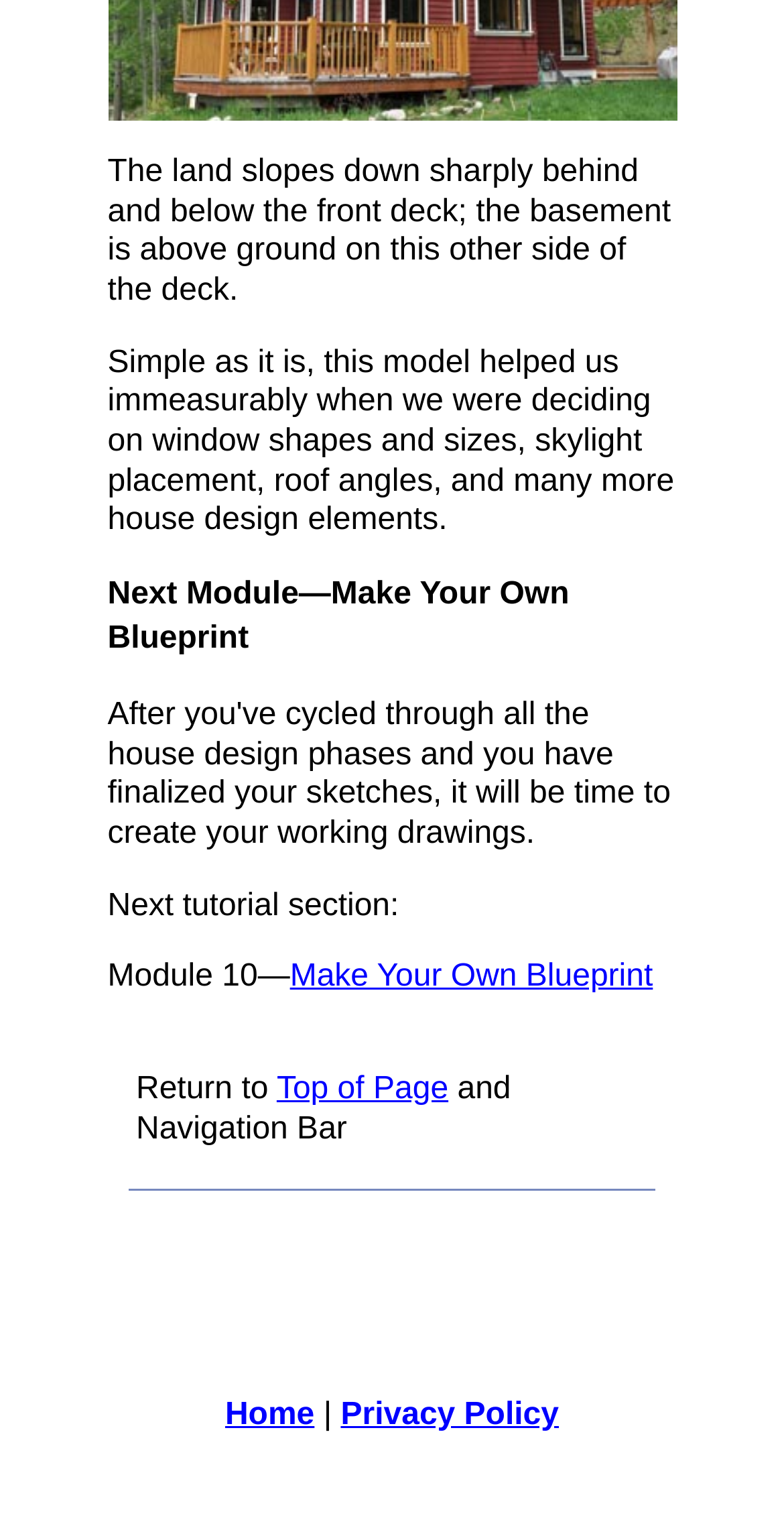What is the purpose of the model mentioned?
Look at the screenshot and respond with one word or a short phrase.

Deciding on design elements